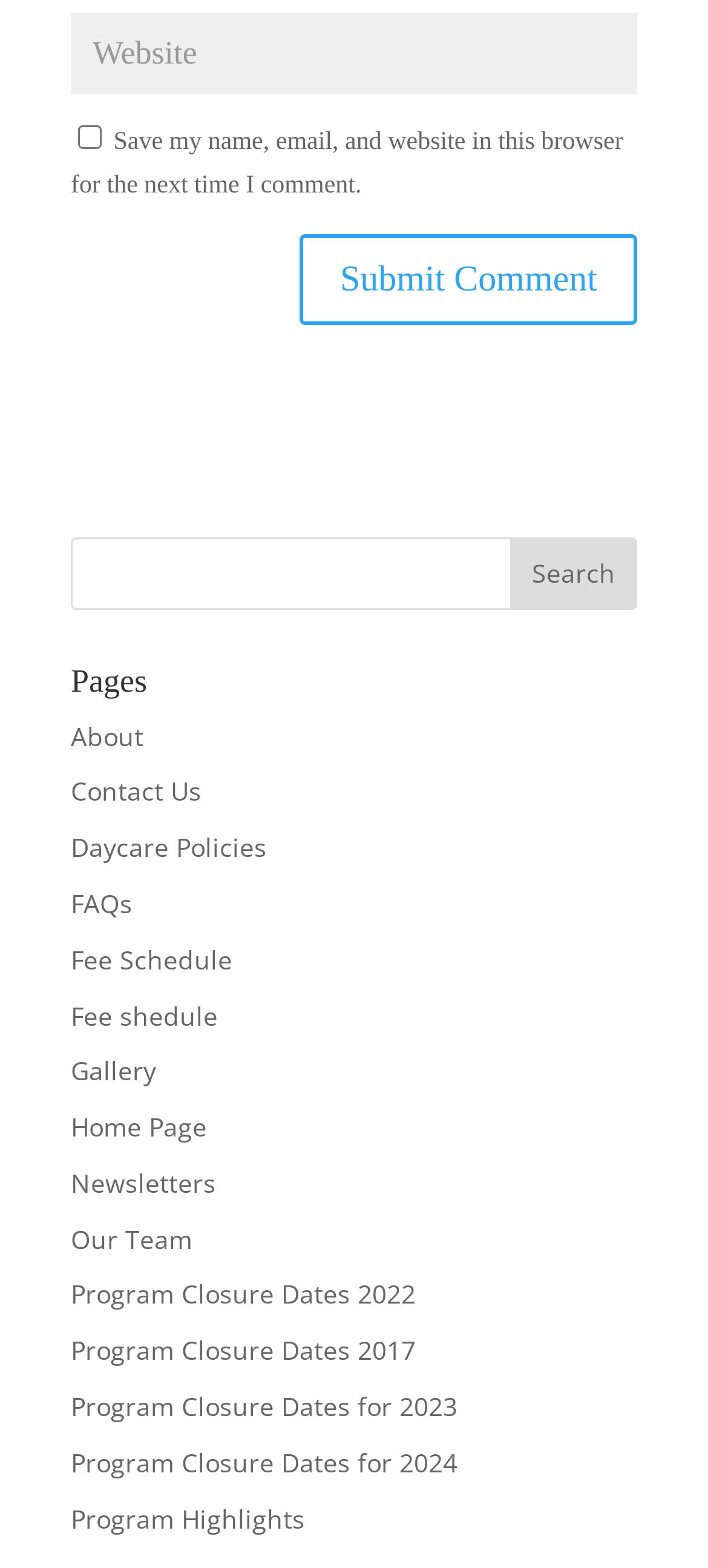What is the purpose of the checkbox?
Based on the image content, provide your answer in one word or a short phrase.

Save comment information